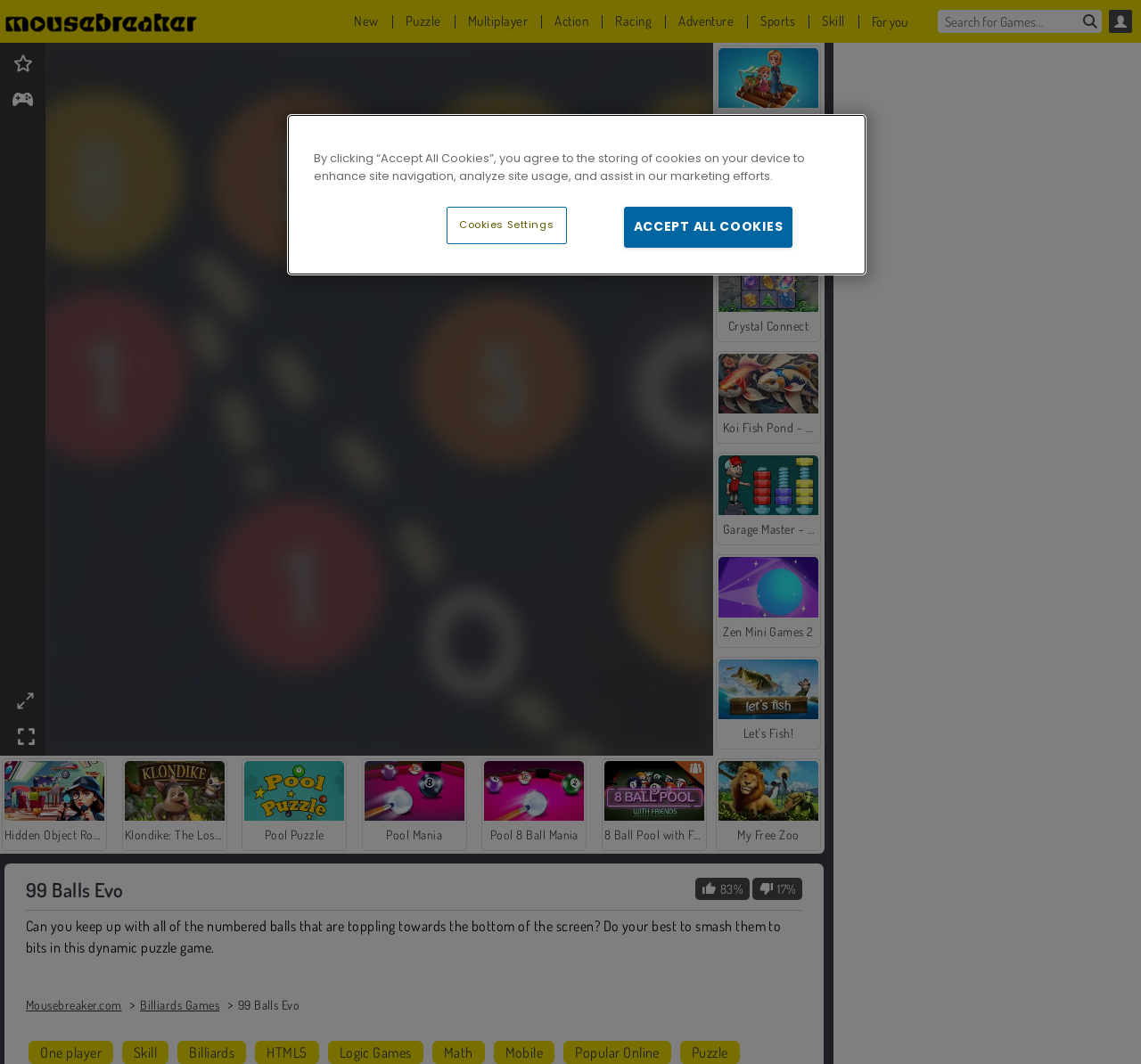Please extract the primary headline from the webpage.

99 Balls Evo